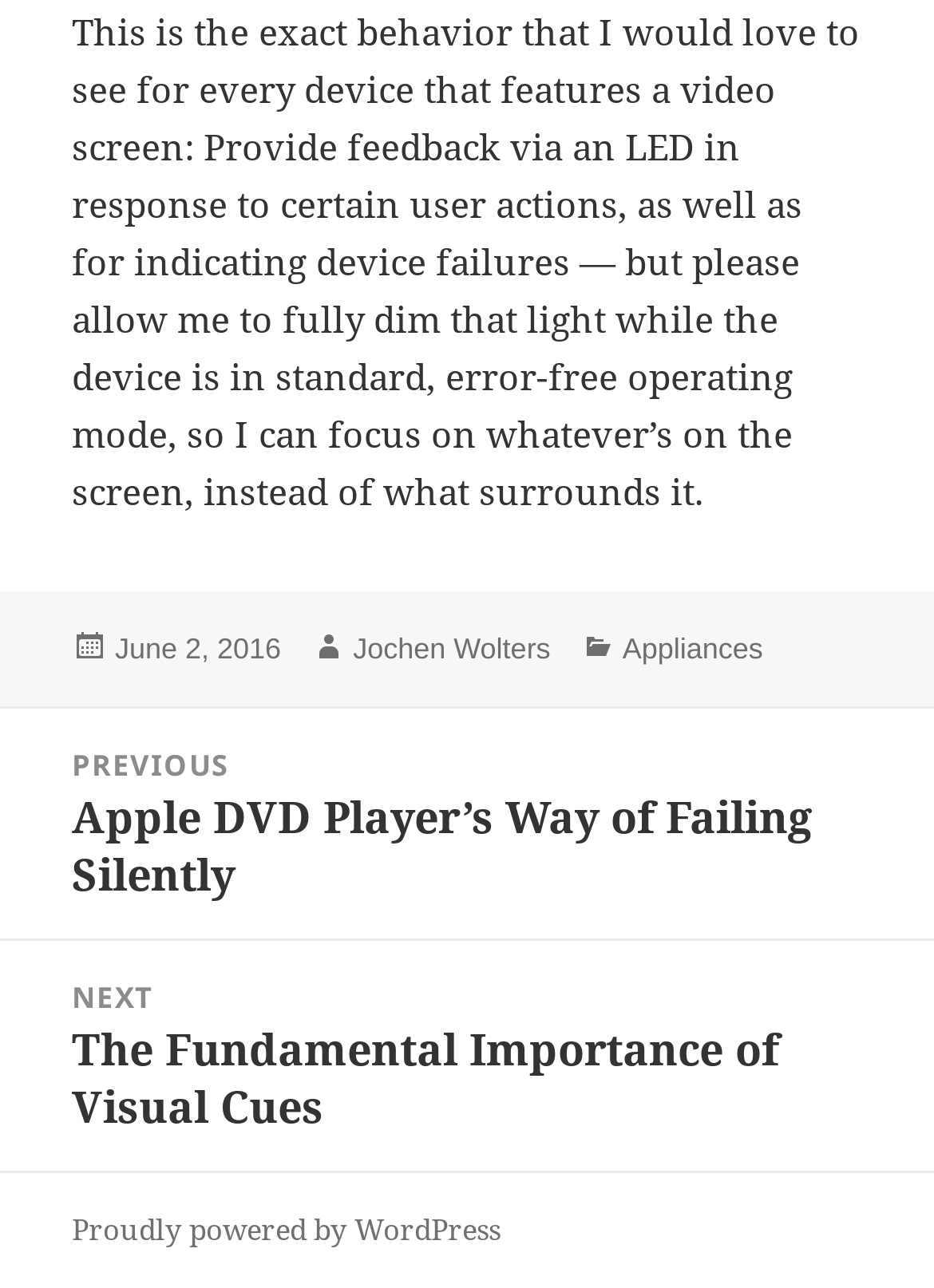Refer to the element description Appliances and identify the corresponding bounding box in the screenshot. Format the coordinates as (top-left x, top-left y, bottom-right x, bottom-right y) with values in the range of 0 to 1.

[0.666, 0.491, 0.817, 0.519]